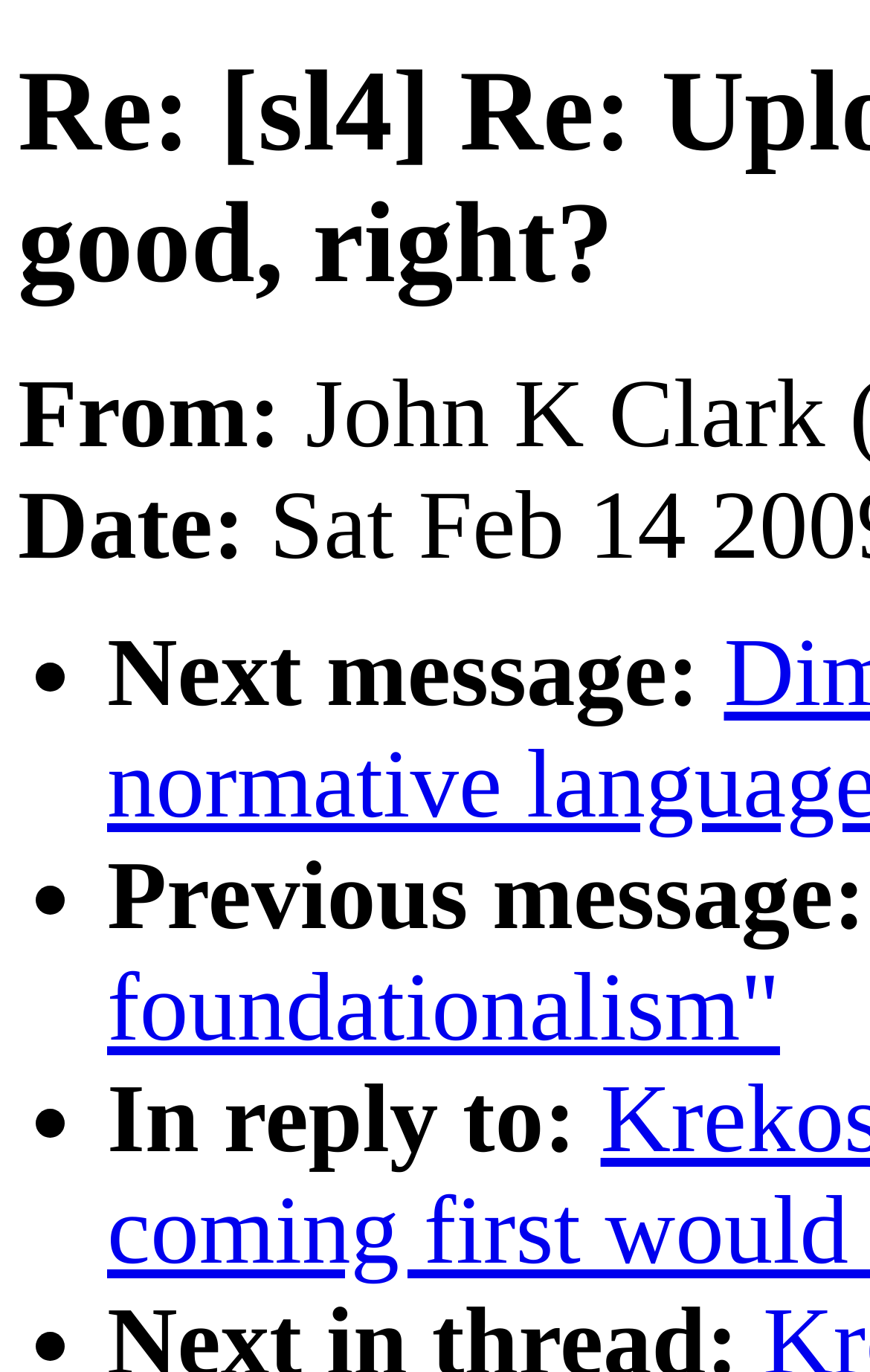What is the sender information label? Please answer the question using a single word or phrase based on the image.

From: